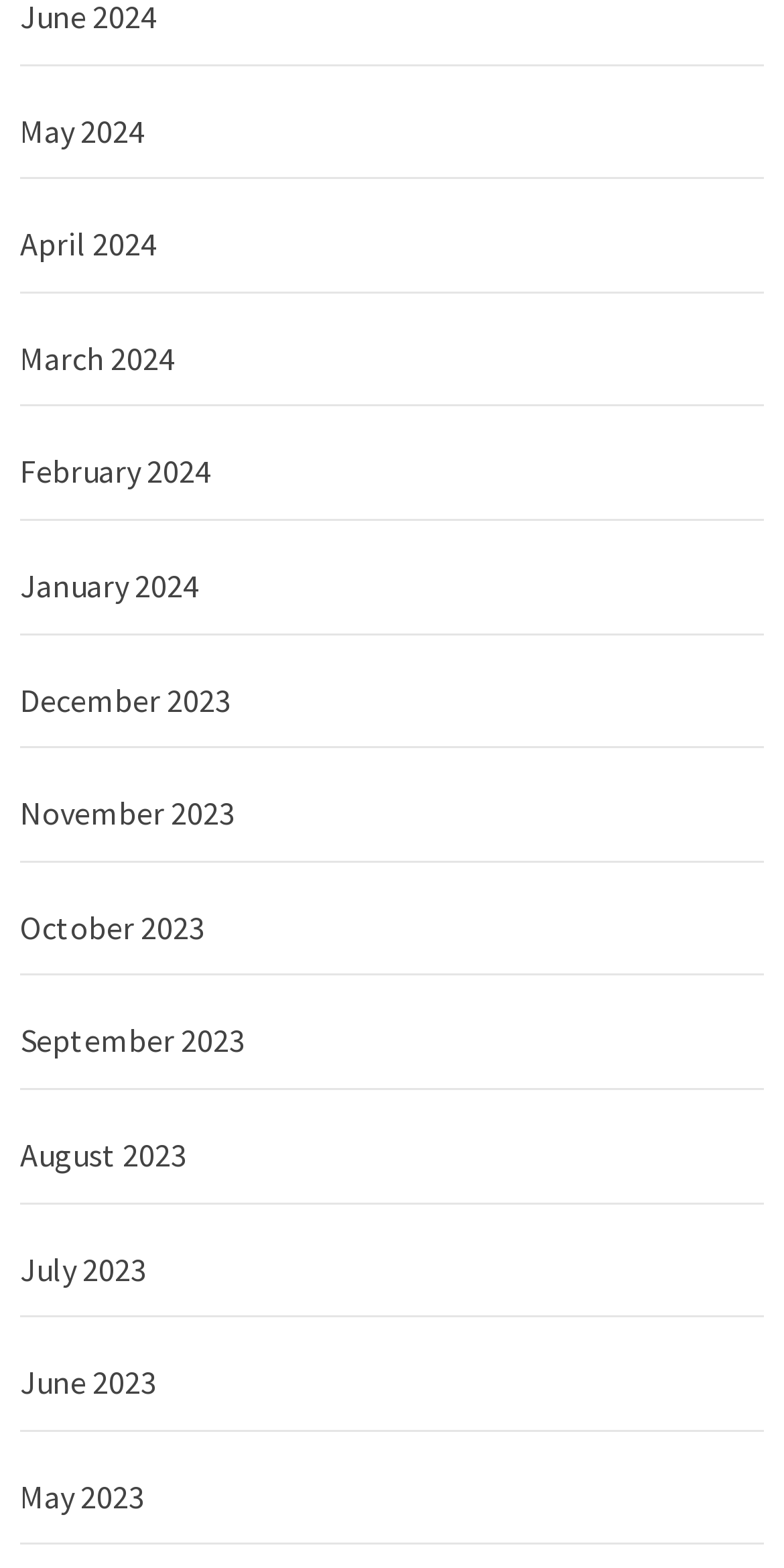How many months are listed?
From the image, provide a succinct answer in one word or a short phrase.

12